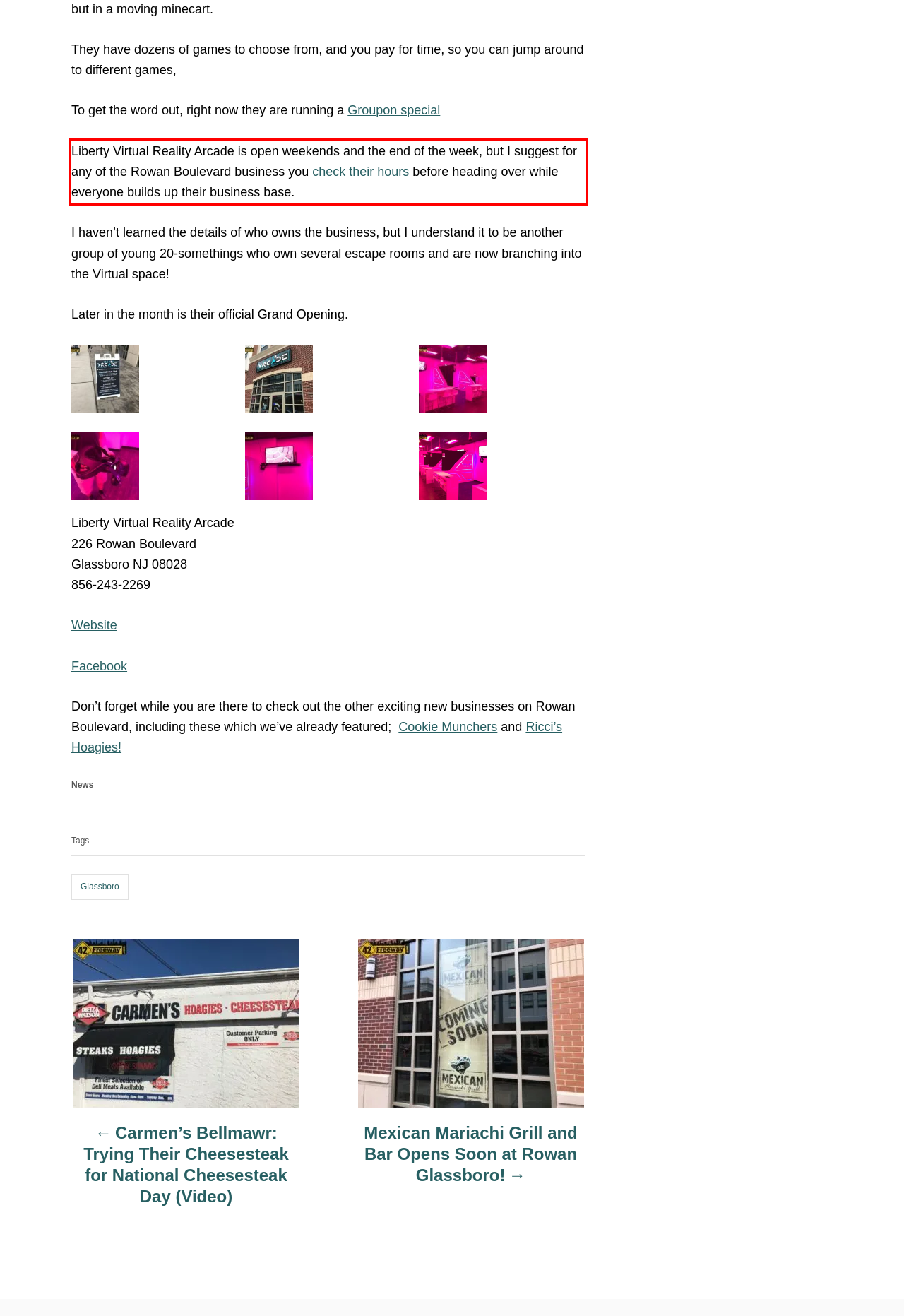You have a screenshot of a webpage, and there is a red bounding box around a UI element. Utilize OCR to extract the text within this red bounding box.

Liberty Virtual Reality Arcade is open weekends and the end of the week, but I suggest for any of the Rowan Boulevard business you check their hours before heading over while everyone builds up their business base.